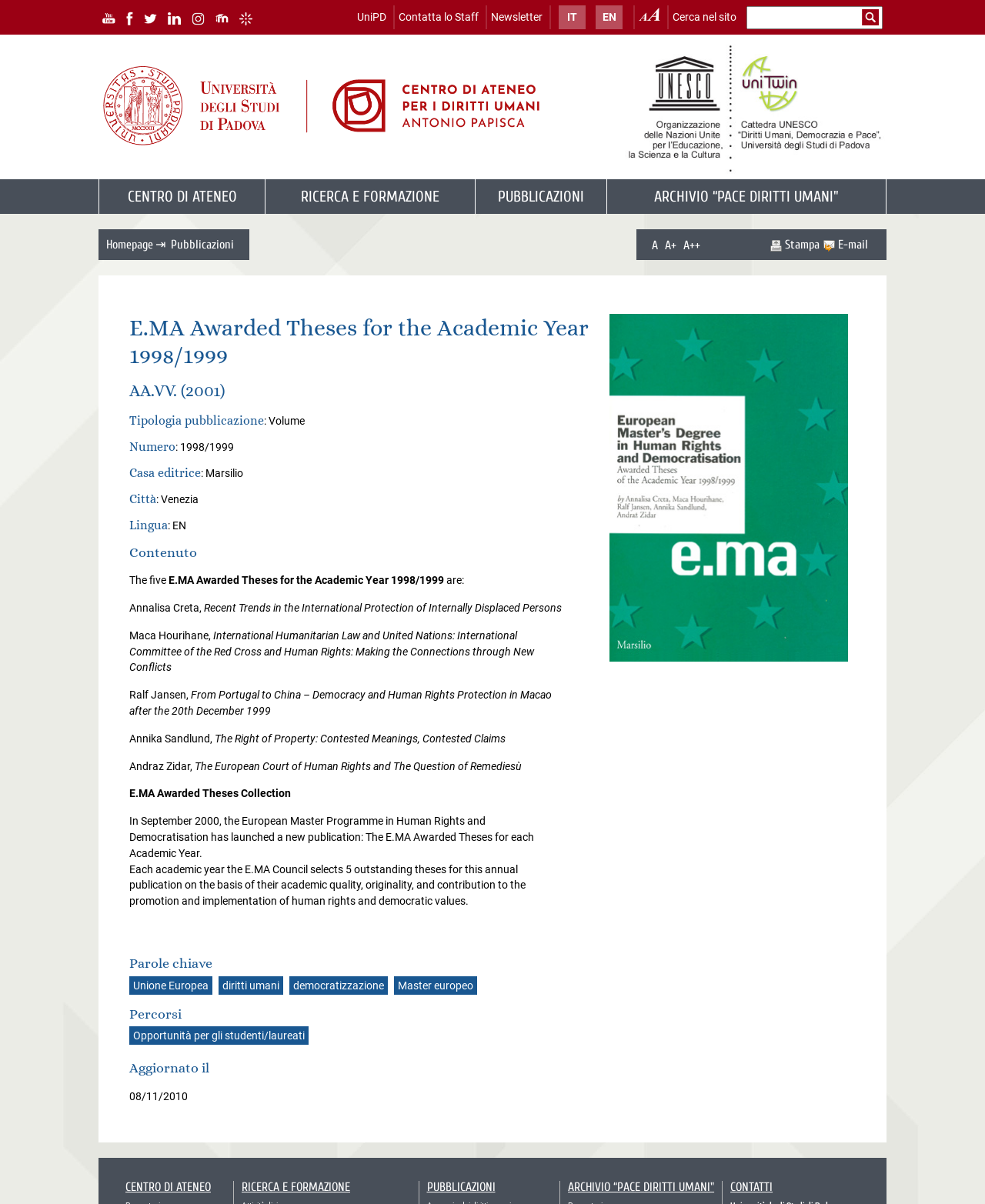Determine the bounding box coordinates of the area to click in order to meet this instruction: "Search in the site".

[0.758, 0.005, 0.896, 0.024]